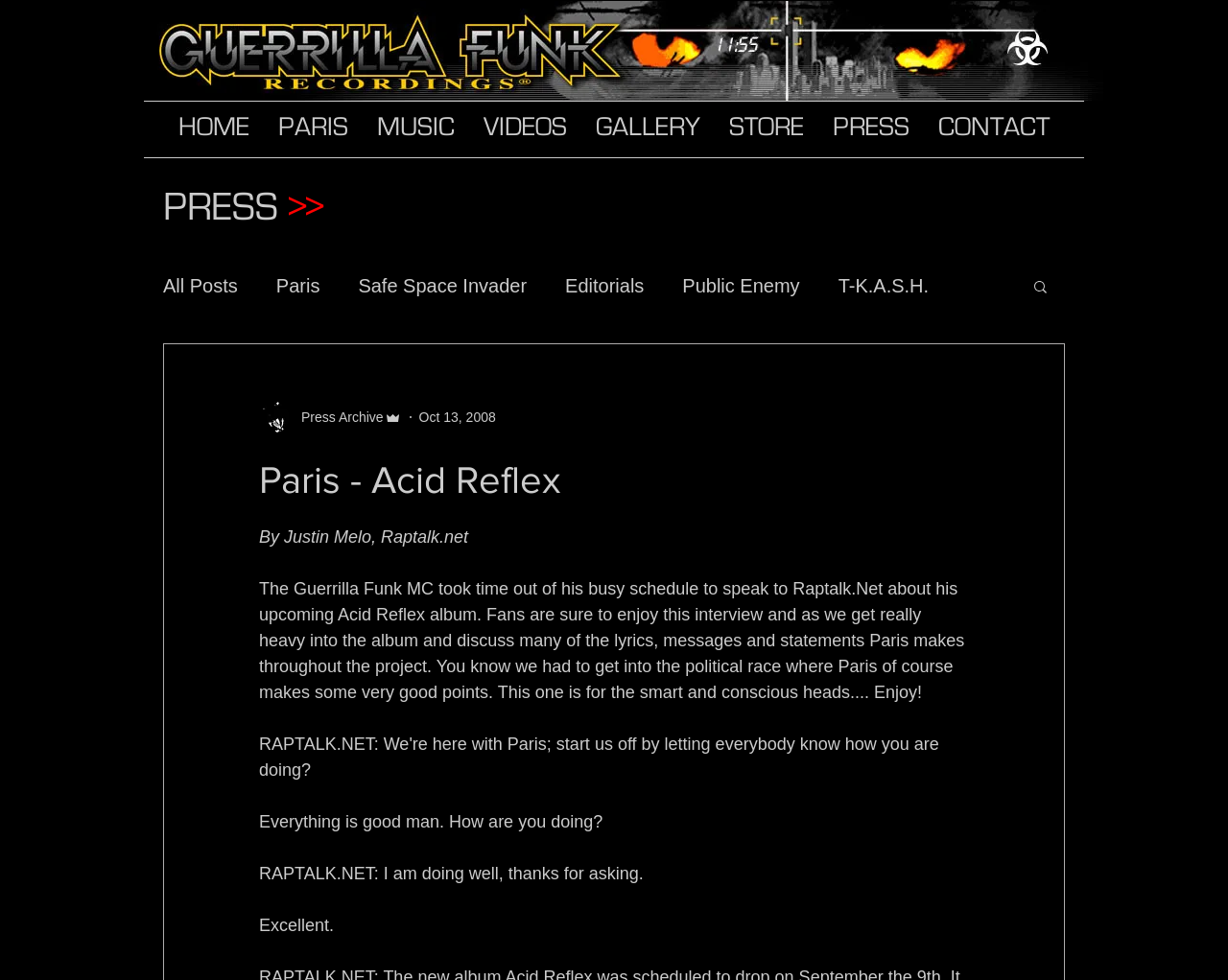Locate the bounding box coordinates of the element that should be clicked to execute the following instruction: "View the GALLERY".

[0.473, 0.104, 0.582, 0.16]